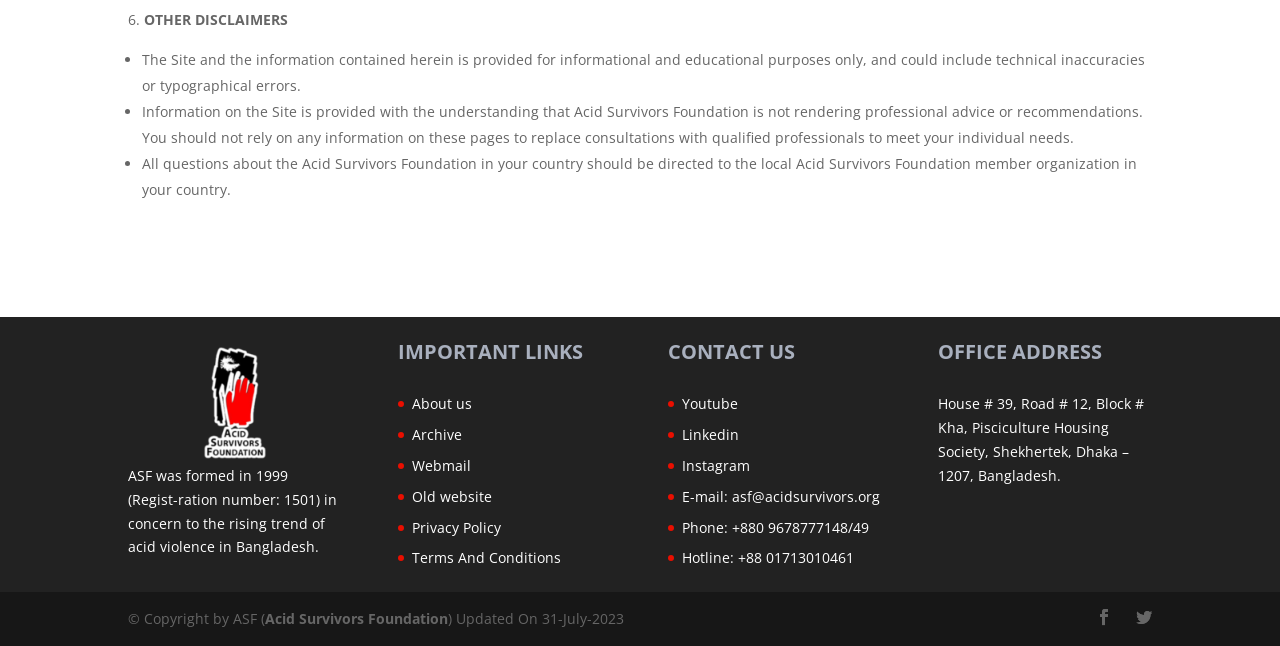Please provide a comprehensive response to the question below by analyzing the image: 
What is the phone number of the Acid Survivors Foundation?

The phone number of the Acid Survivors Foundation is mentioned in the contact us section as 'Phone: +880 9678777148/49'.